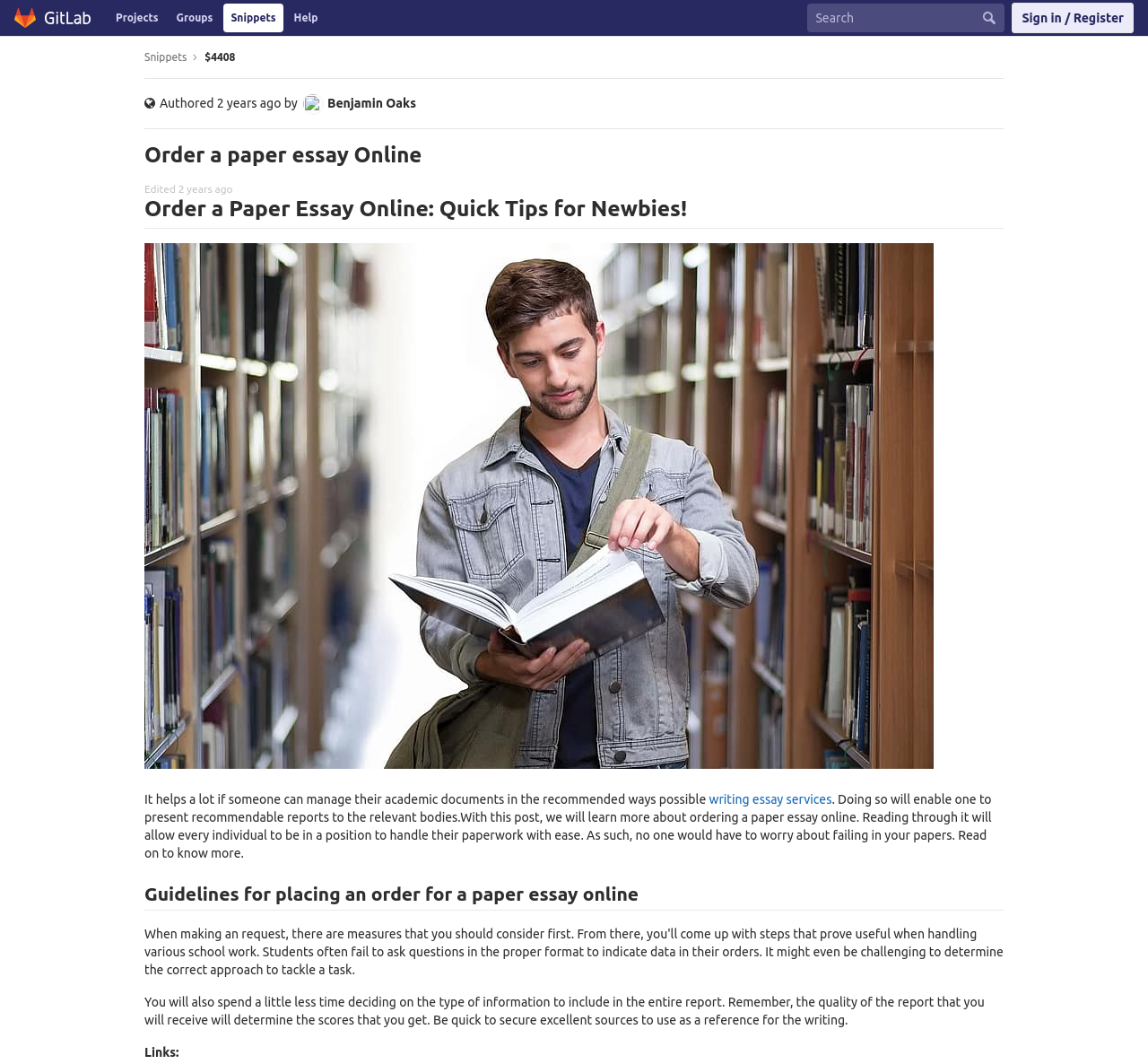Extract the bounding box coordinates for the UI element described as: "writing essay services".

[0.618, 0.744, 0.725, 0.758]